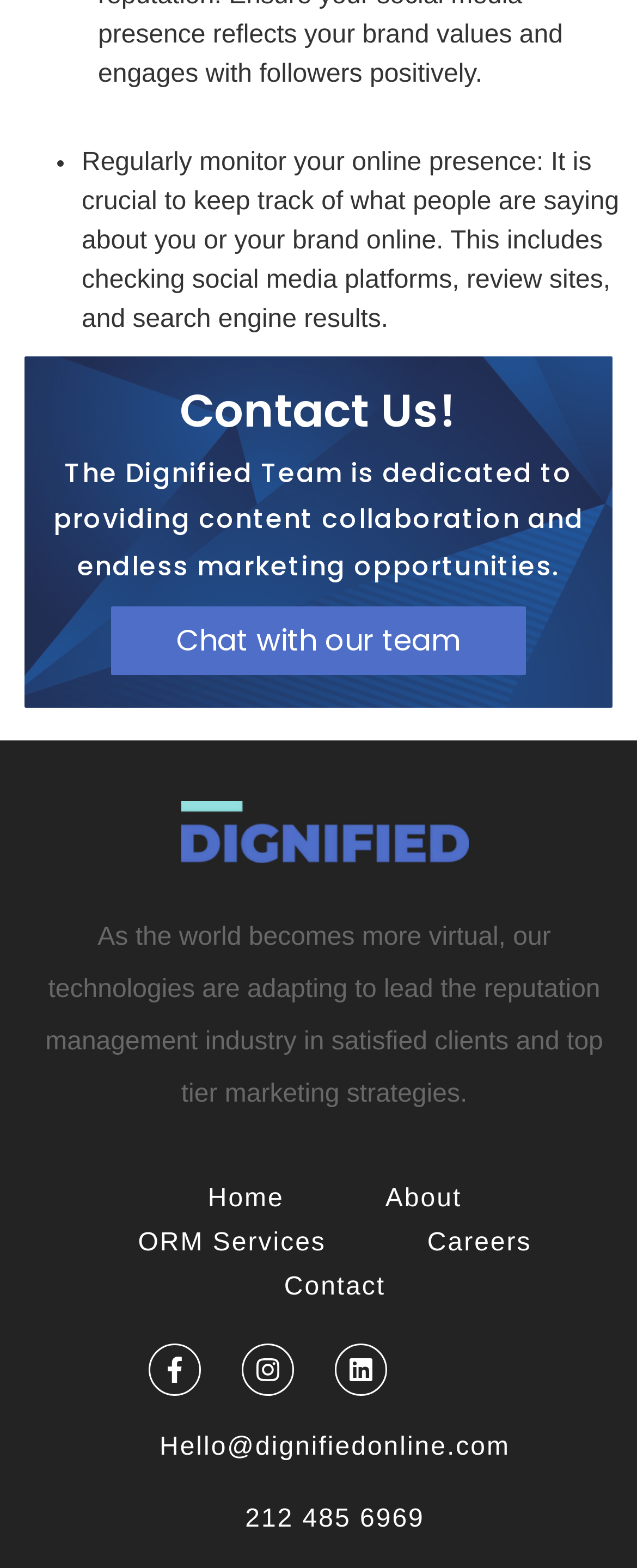From the image, can you give a detailed response to the question below:
How many social media links are available?

The webpage has links to three social media platforms: Facebook, Instagram, and LinkedIn, which are represented by their respective icons.